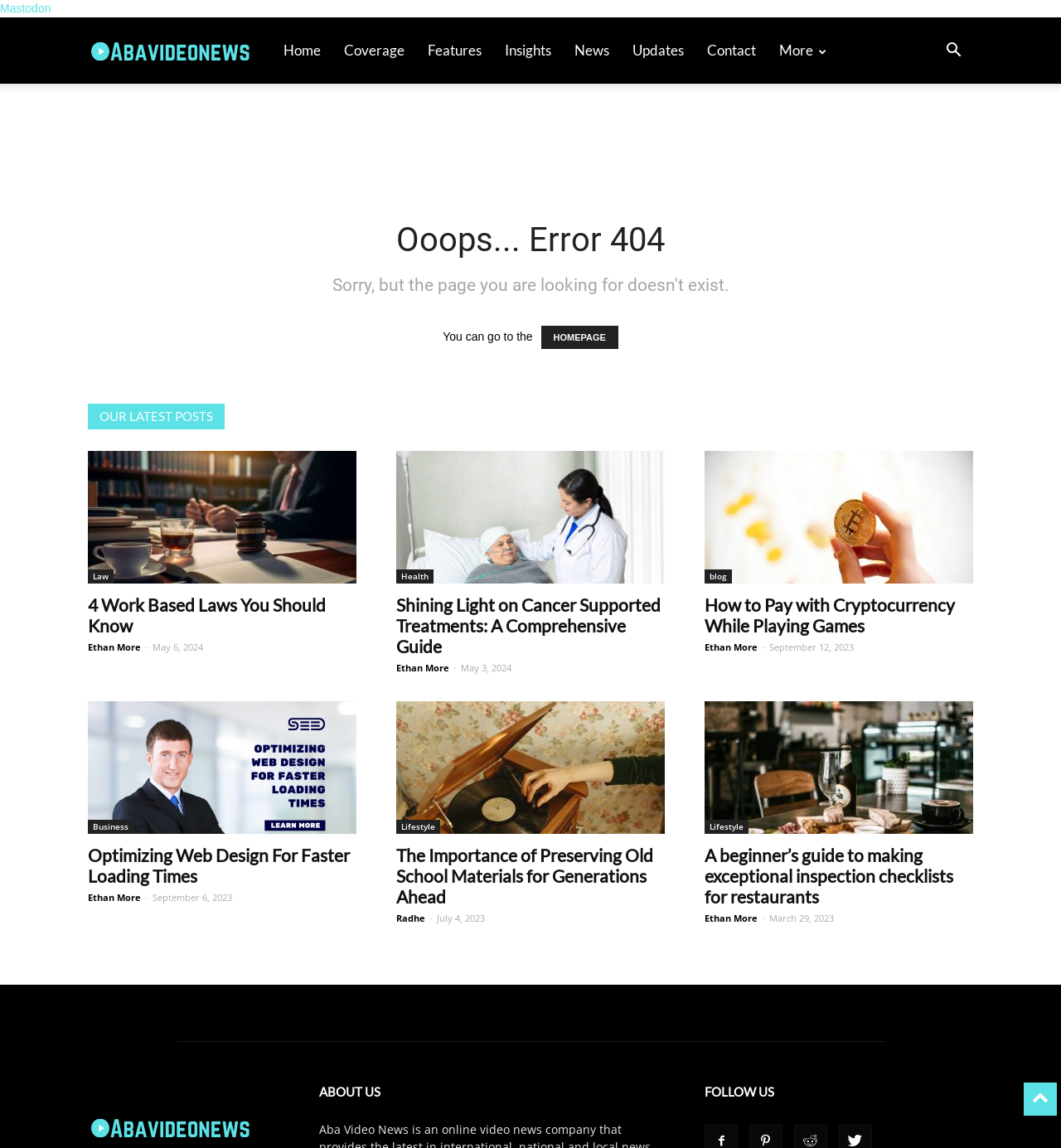Carefully examine the image and provide an in-depth answer to the question: What is the date of the last article?

I looked at the last article on the page, which is titled 'A beginner’s guide to making exceptional inspection checklists for restaurants', and saw that the date listed is 'March 29, 2023'.